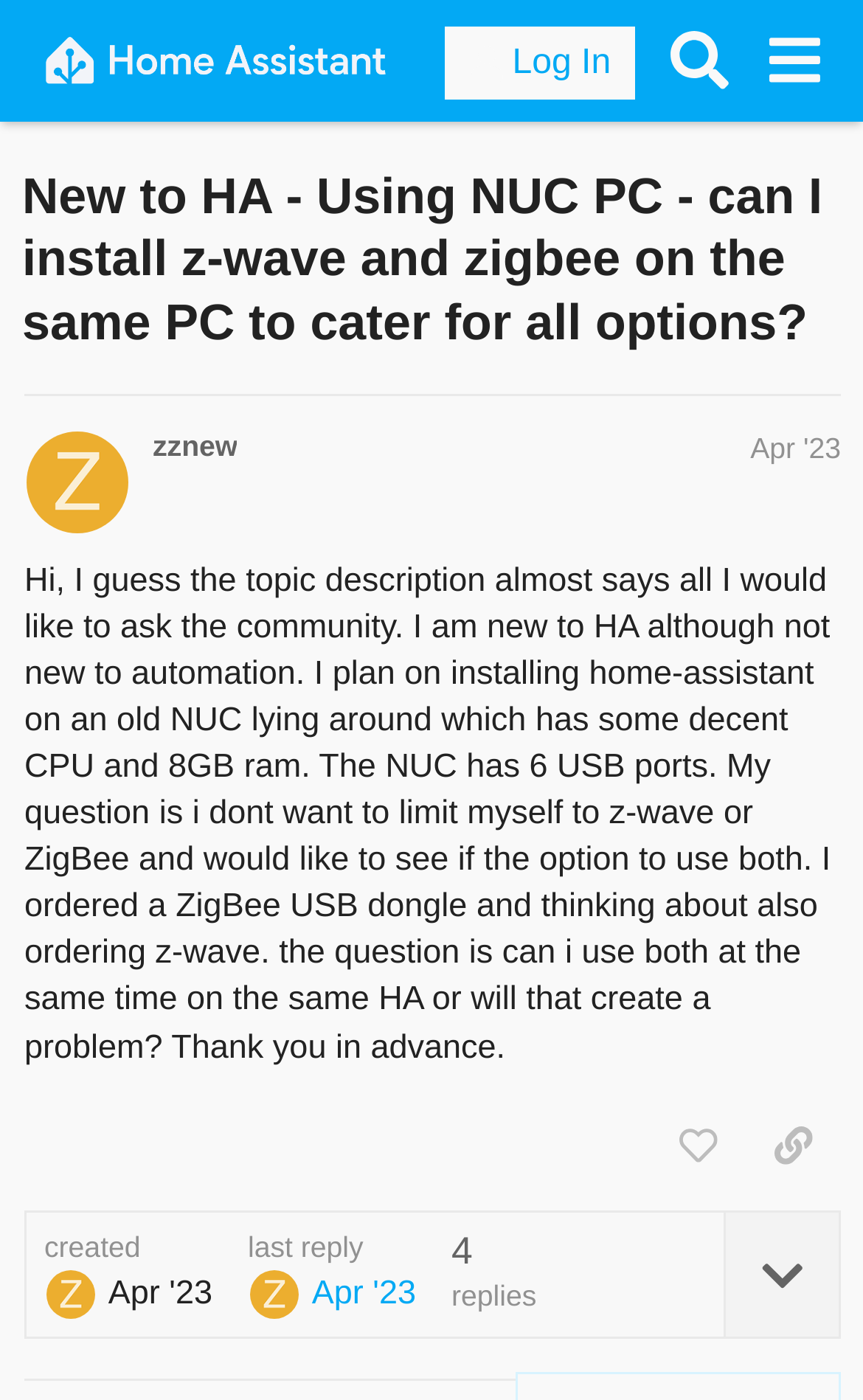Identify the webpage's primary heading and generate its text.

New to HA - Using NUC PC - can I install z-wave and zigbee on the same PC to cater for all options?